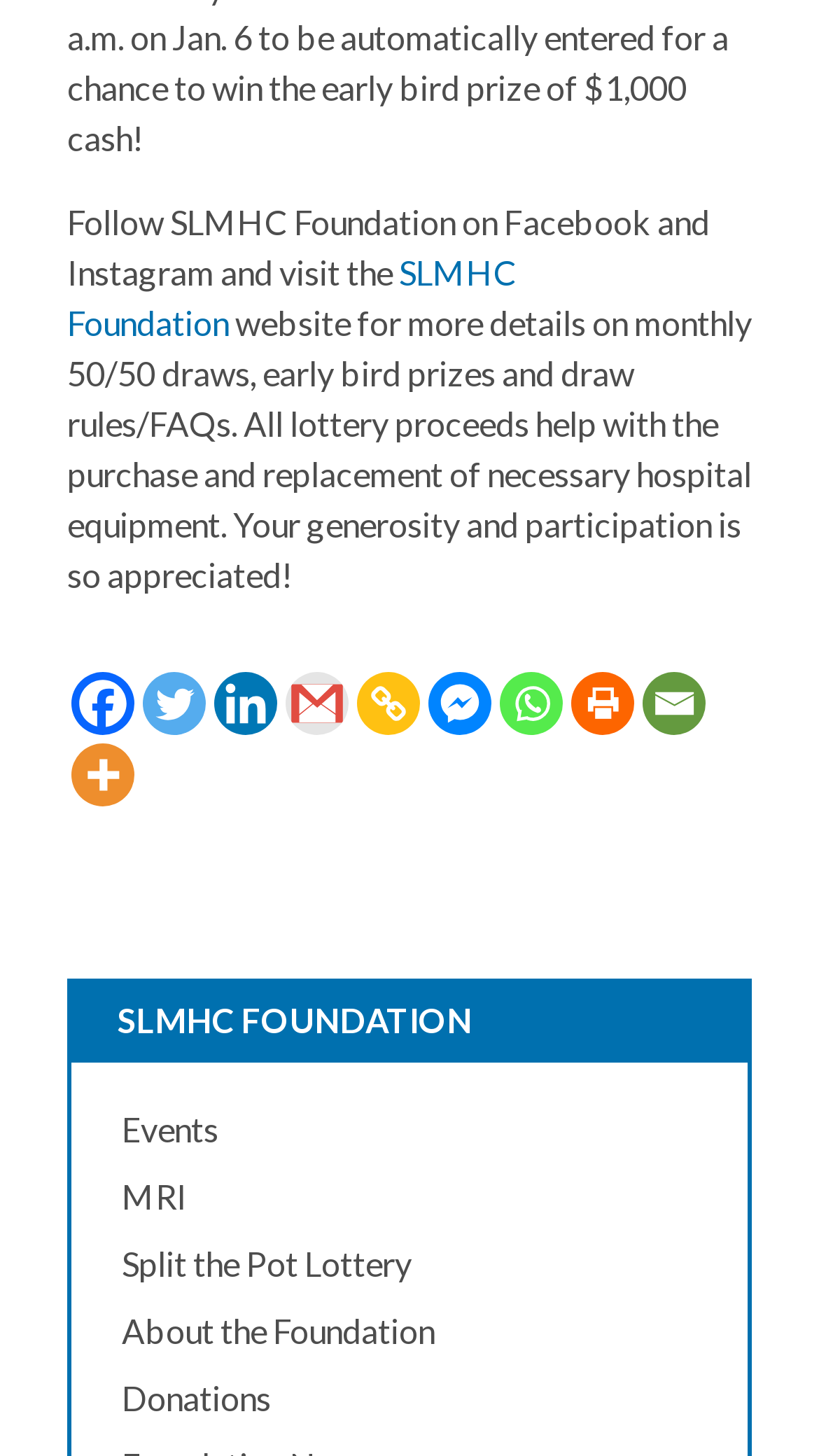Based on what you see in the screenshot, provide a thorough answer to this question: What is the name of the foundation?

The name of the foundation can be found in the top-left corner of the webpage, where it is written as a link 'SLMHC FOUNDATION'.